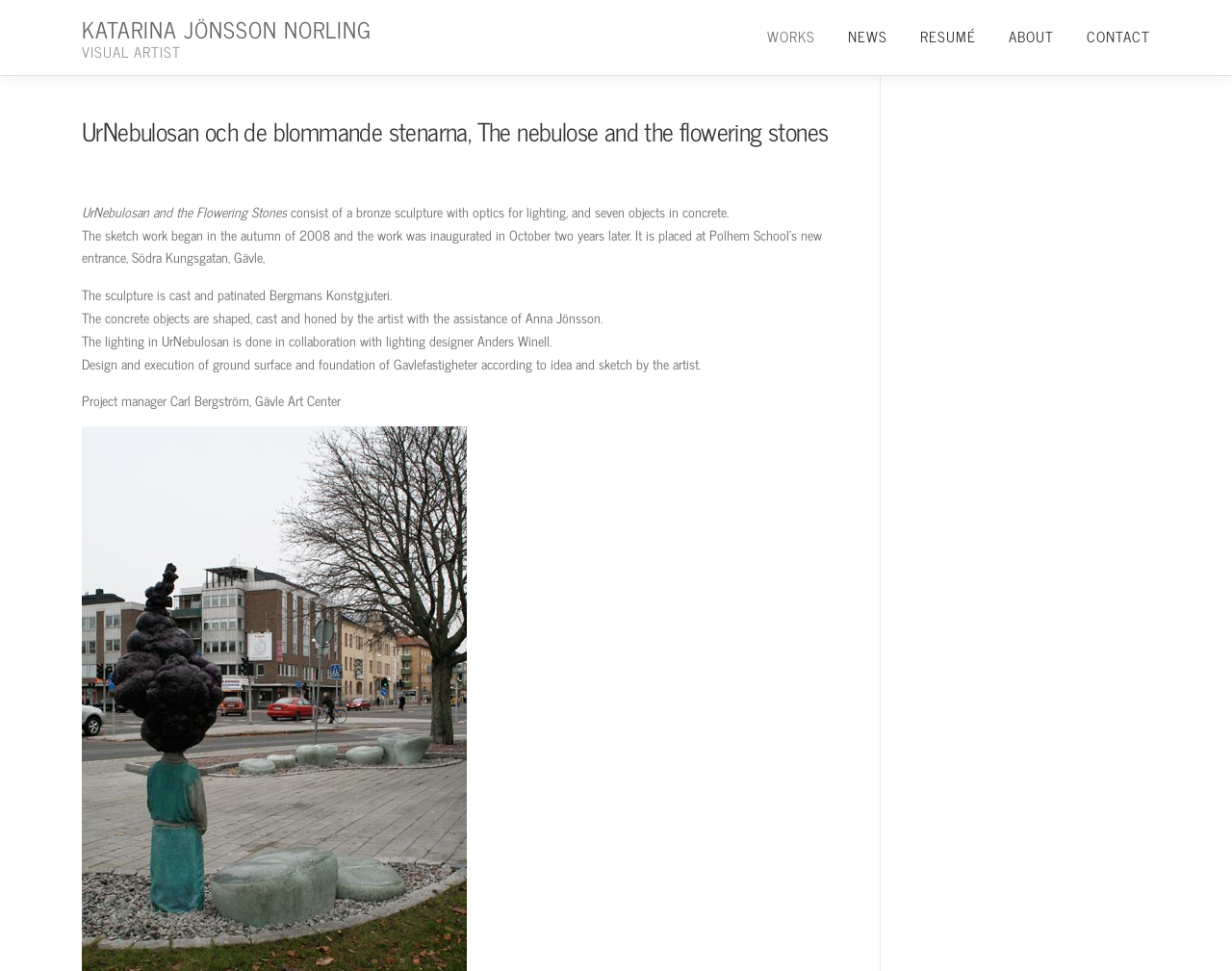Determine the bounding box coordinates in the format (top-left x, top-left y, bottom-right x, bottom-right y). Ensure all values are floating point numbers between 0 and 1. Identify the bounding box of the UI element described by: Resumé

[0.734, 0.0, 0.805, 0.074]